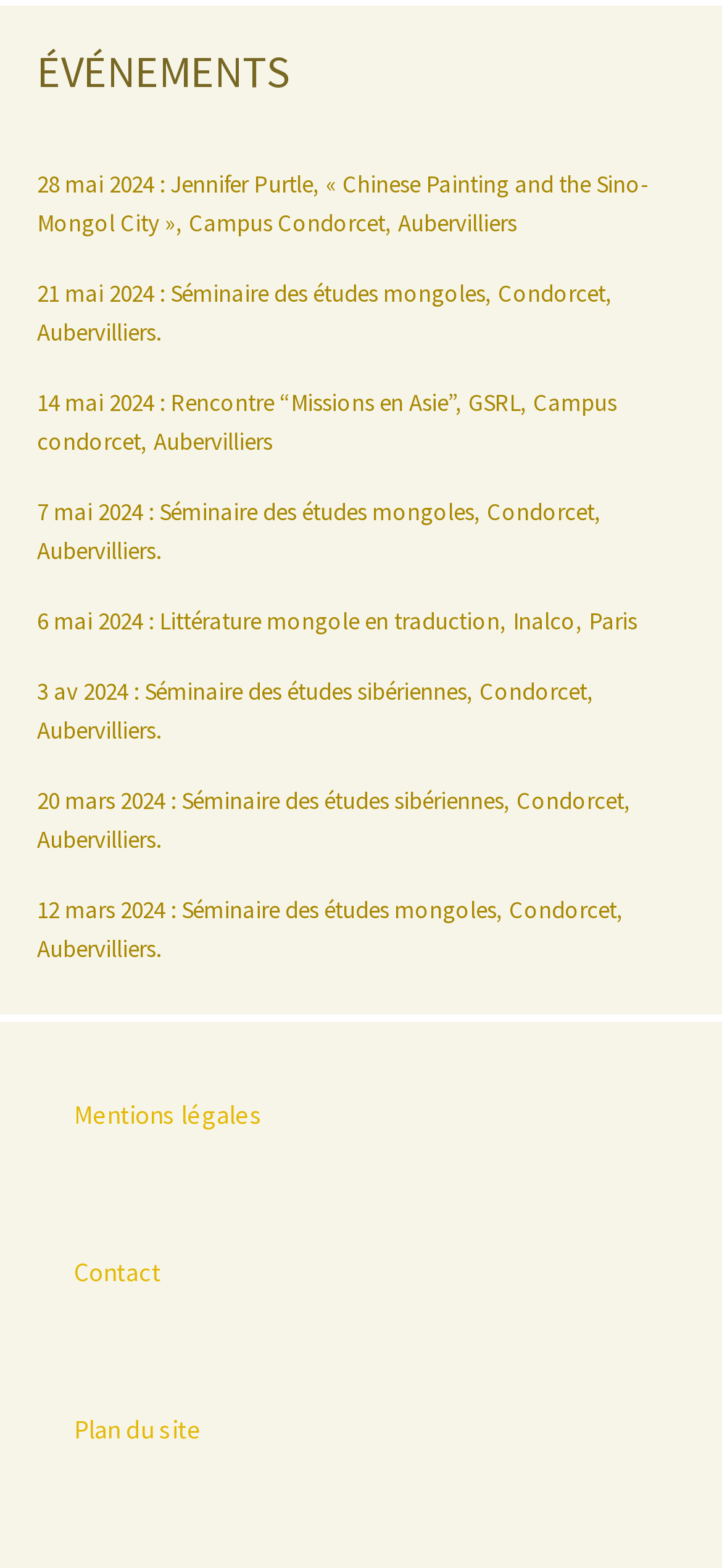Please provide the bounding box coordinates for the element that needs to be clicked to perform the following instruction: "Contact us". The coordinates should be given as four float numbers between 0 and 1, i.e., [left, top, right, bottom].

[0.103, 0.801, 0.223, 0.822]